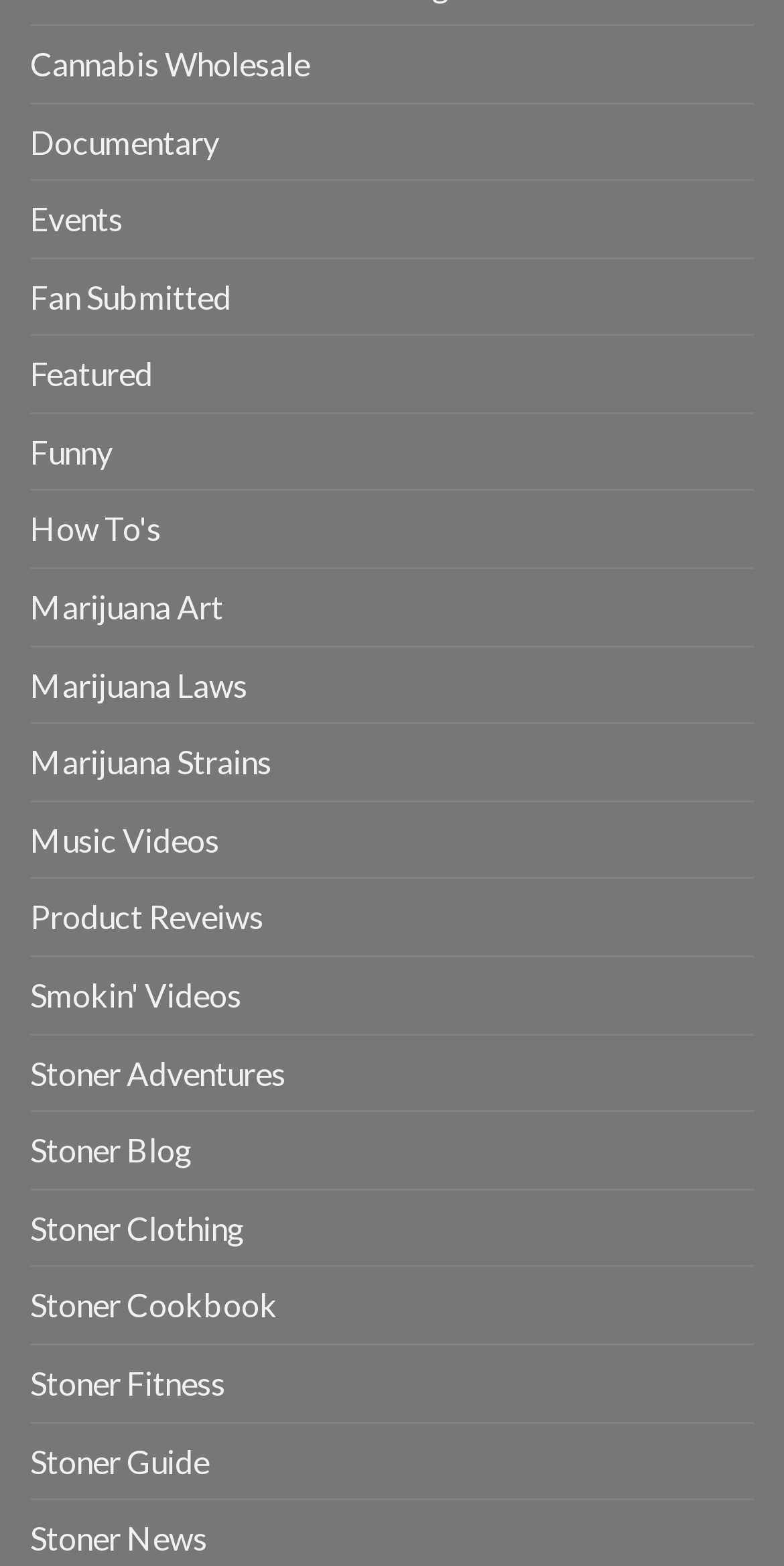Using the details from the image, please elaborate on the following question: What is the last category listed on the website?

I looked at the list of links and found that the last one is 'Stoner Guide', which is located at the bottom of the list.